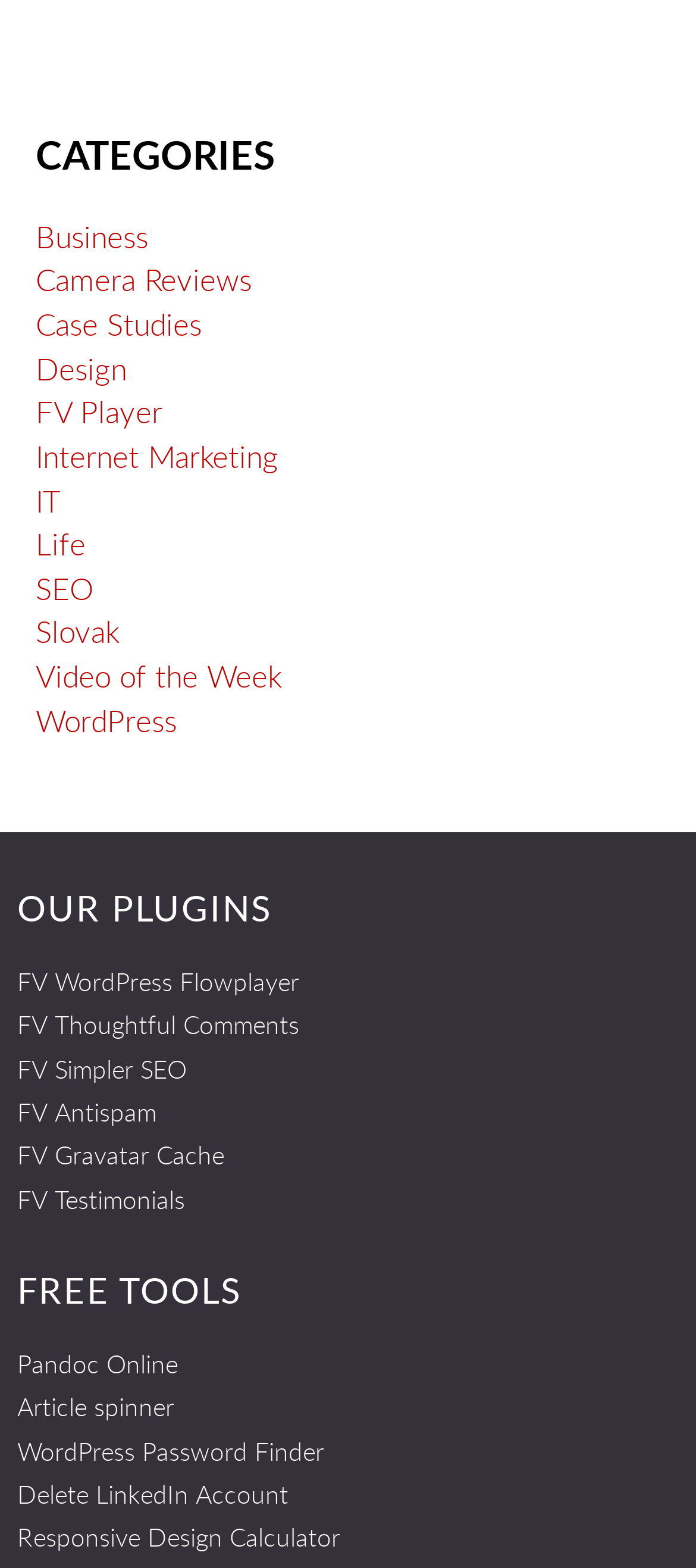Can you find the bounding box coordinates for the element that needs to be clicked to execute this instruction: "Click the main menu button"? The coordinates should be given as four float numbers between 0 and 1, i.e., [left, top, right, bottom].

None